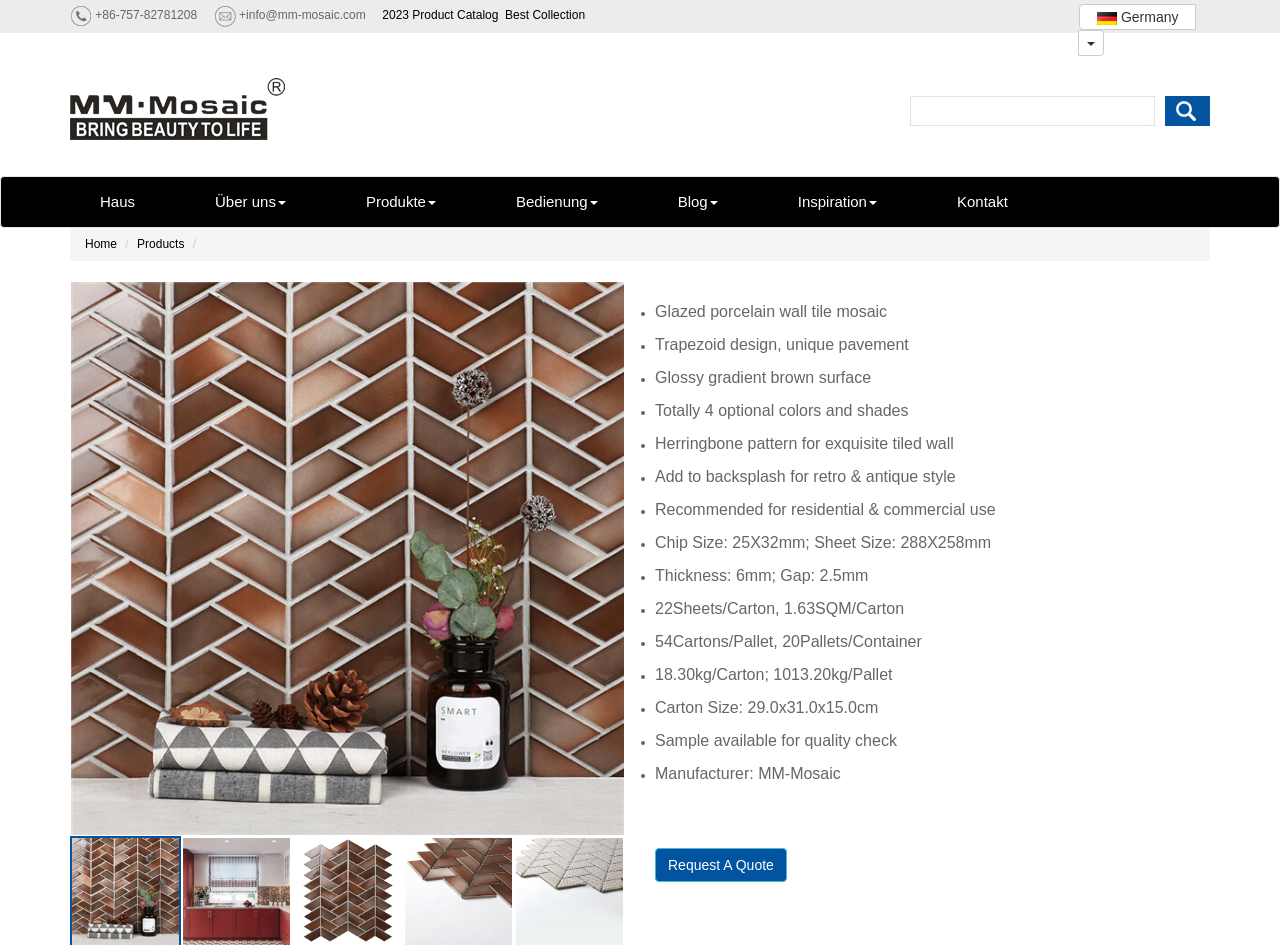Pinpoint the bounding box coordinates of the element that must be clicked to accomplish the following instruction: "Click the 'Back to top' button". The coordinates should be in the format of four float numbers between 0 and 1, i.e., [left, top, right, bottom].

None